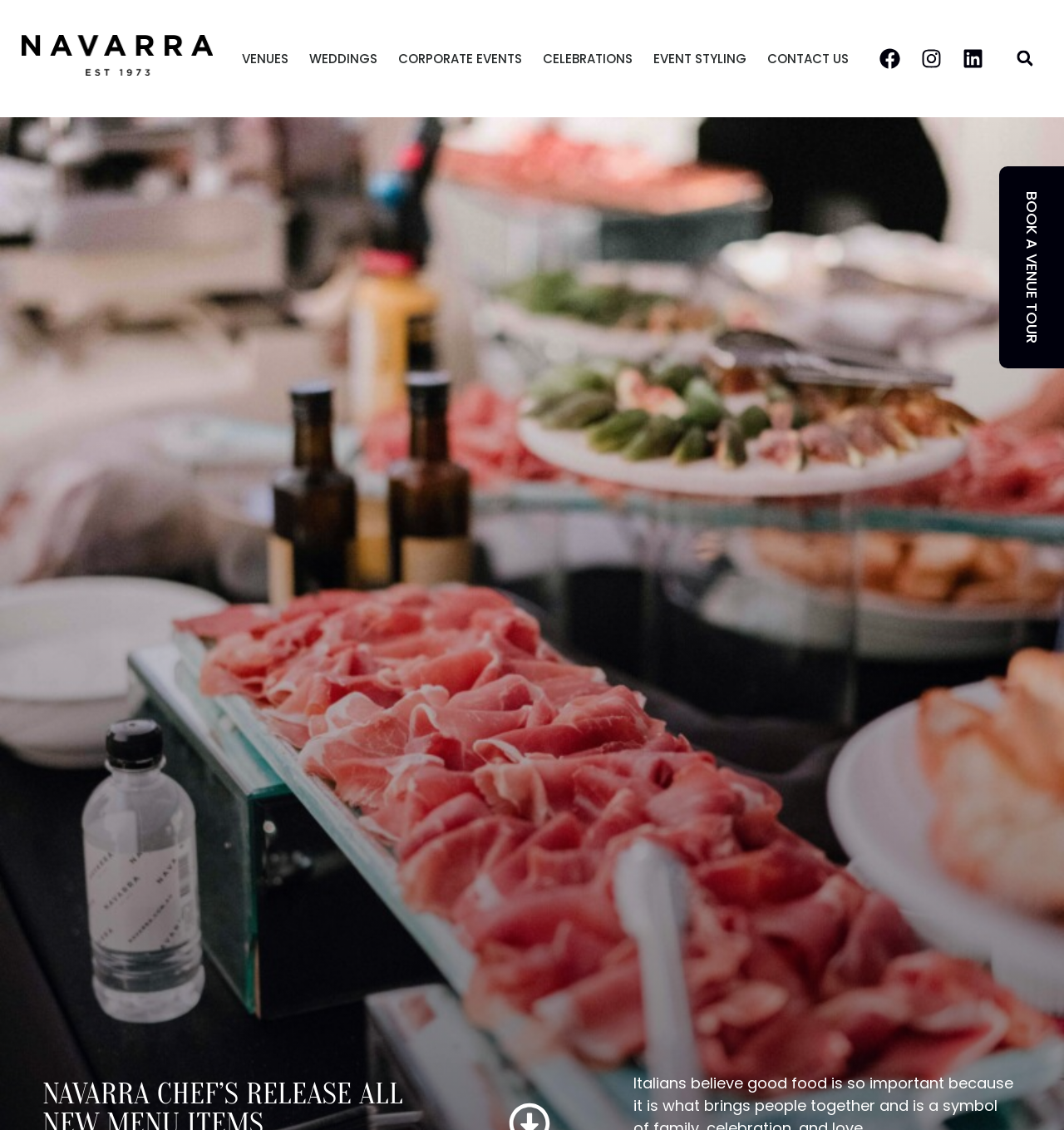Please specify the bounding box coordinates of the element that should be clicked to execute the given instruction: 'View the IAVCEI Commissions'. Ensure the coordinates are four float numbers between 0 and 1, expressed as [left, top, right, bottom].

None